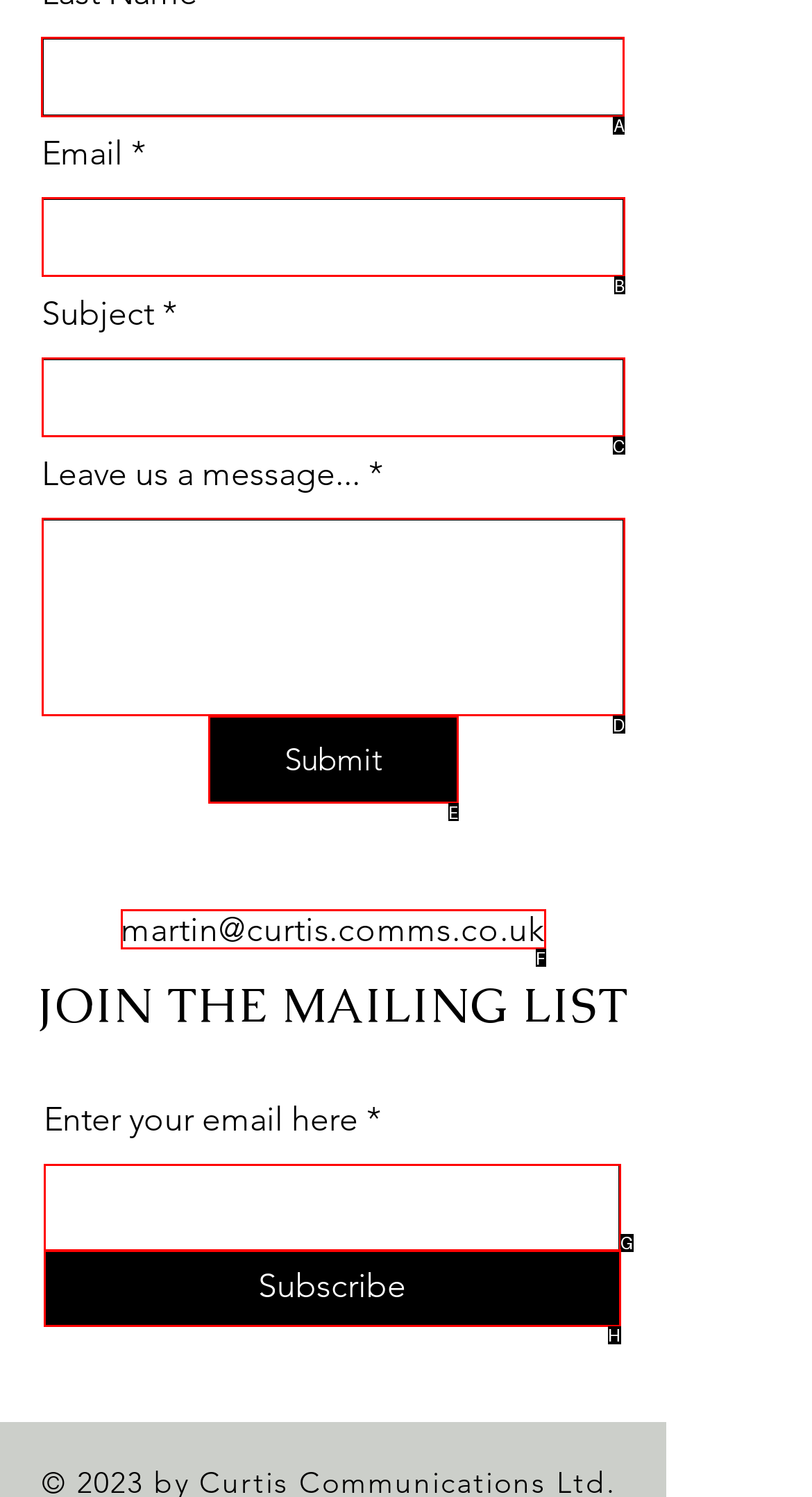Determine the HTML element to click for the instruction: Go to Home page.
Answer with the letter corresponding to the correct choice from the provided options.

None